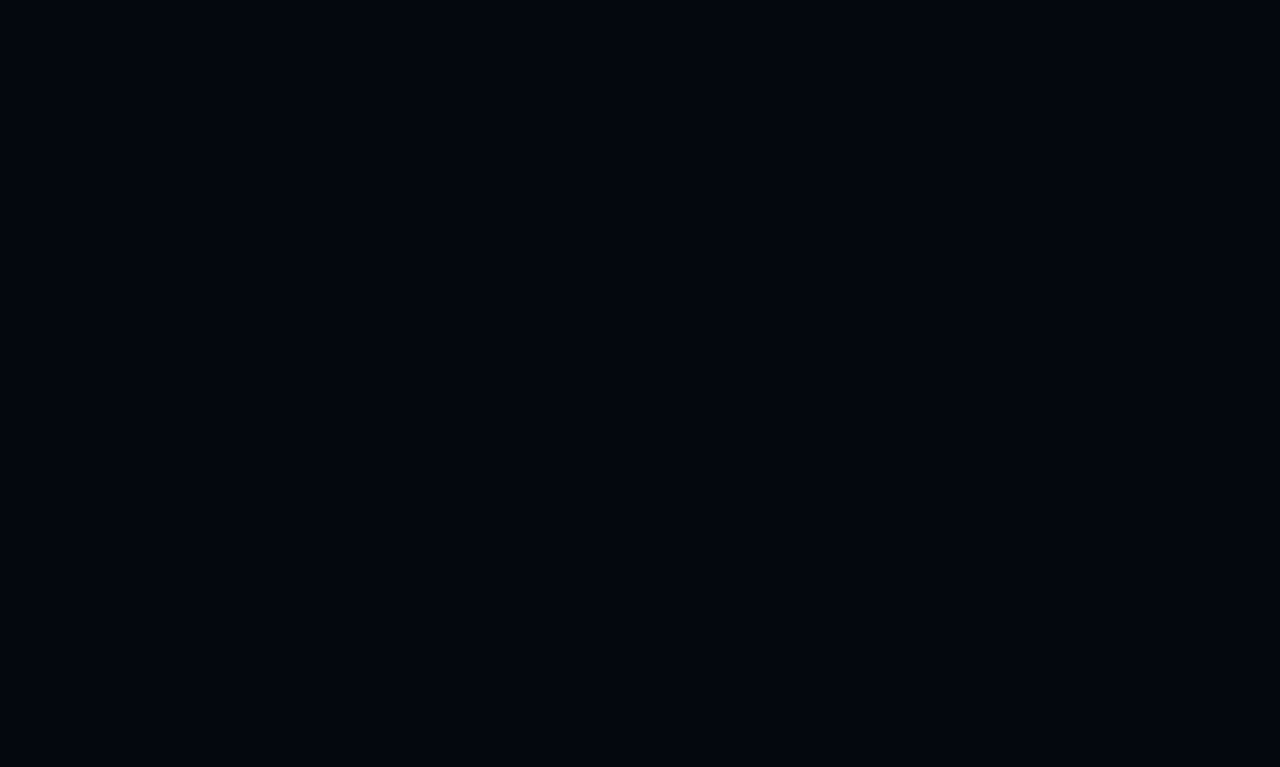What is the last resource listed?
Please respond to the question with a detailed and informative answer.

I looked at the section labeled 'resources' and found that the last link listed is 'Videos'.